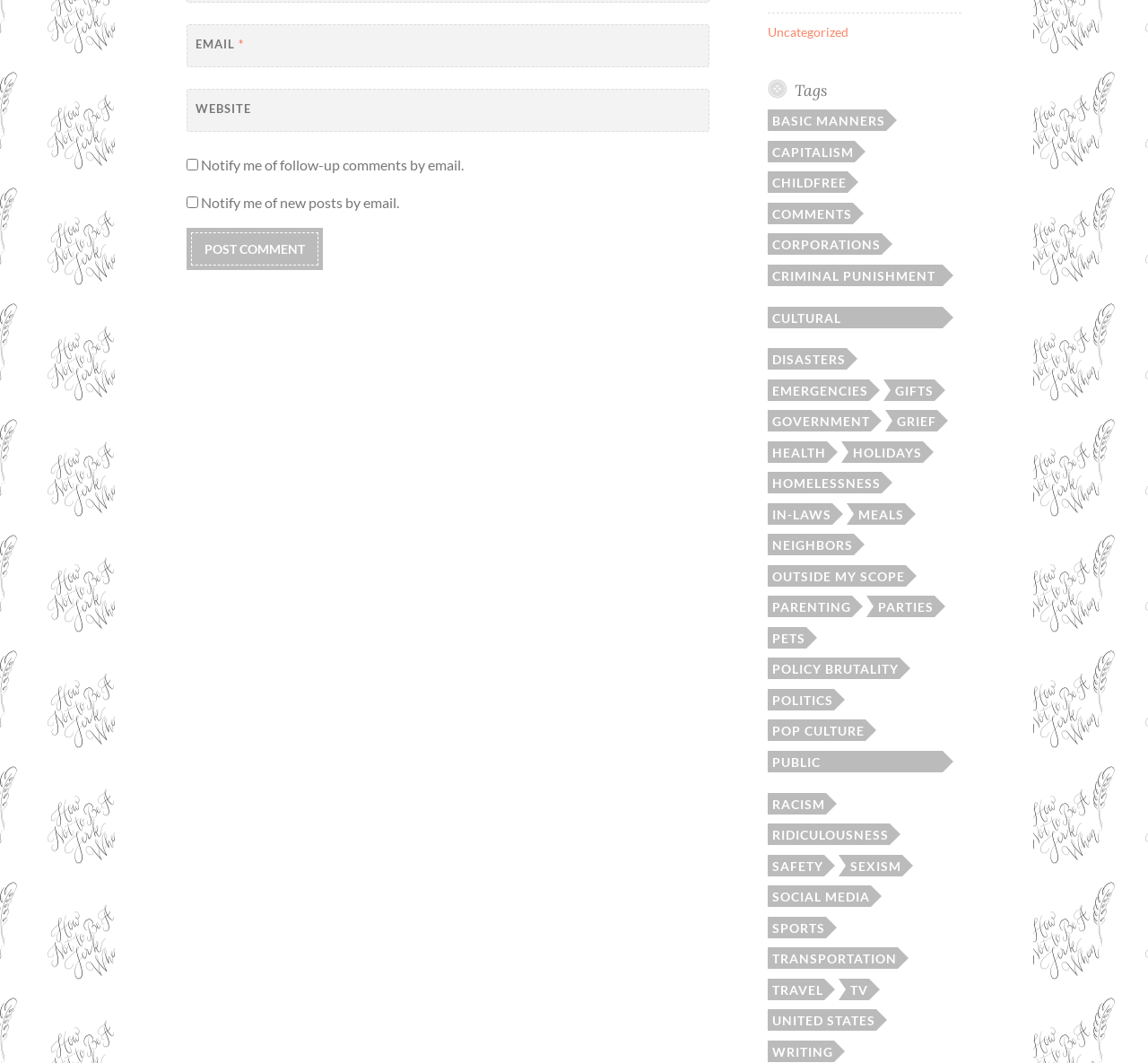Answer the question in a single word or phrase:
What is the purpose of the 'Post Comment' button?

To submit a comment